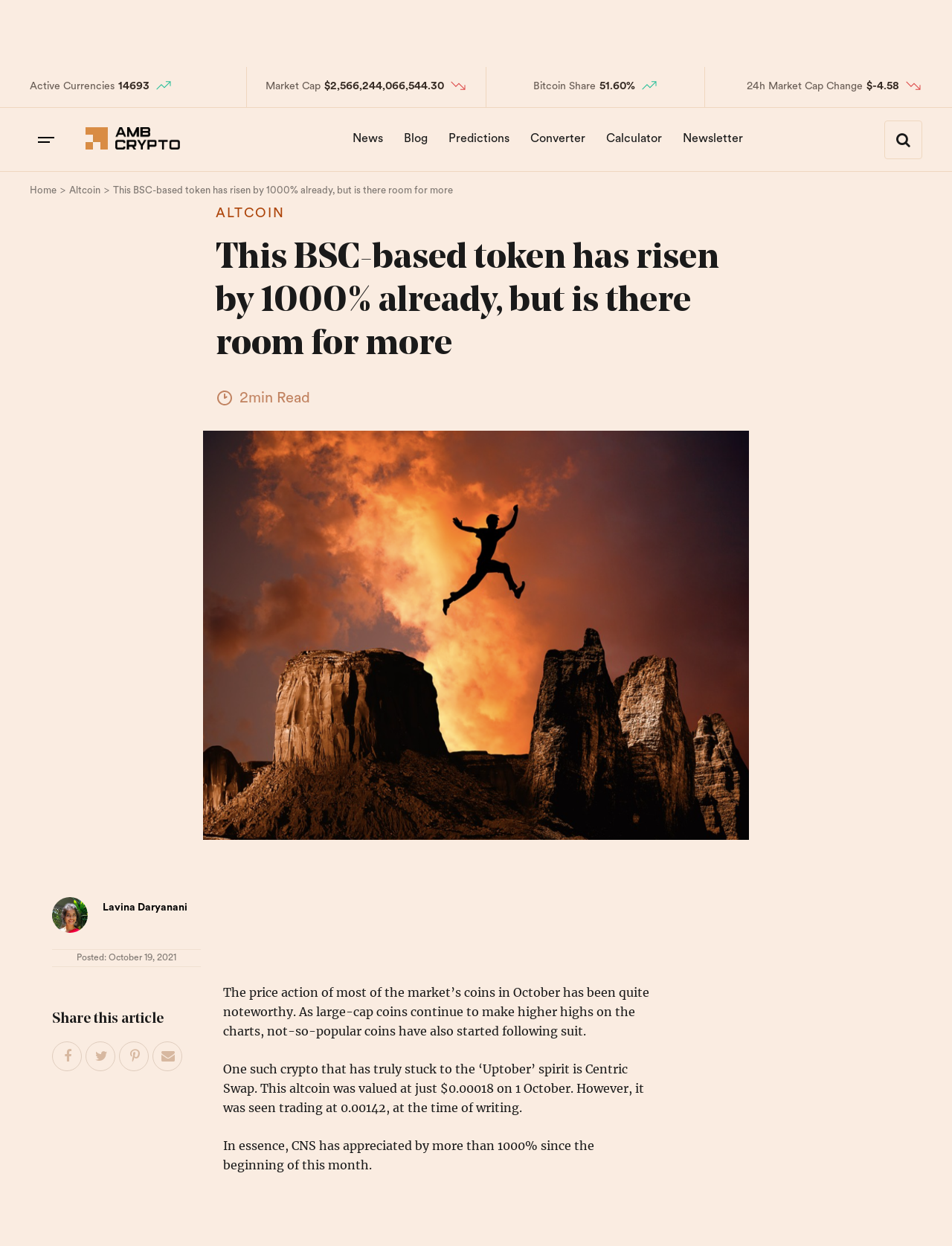Detail the various sections and features of the webpage.

This webpage appears to be a news article about a cryptocurrency called Centric Swap (CNS). At the top of the page, there is a navigation bar with links to "Home", "Altcoin", and other sections. Below the navigation bar, there is a breadcrumb trail showing the current article's location within the website.

The main content of the page is divided into two sections. On the left side, there are several static text elements displaying market data, including the number of active currencies, market capitalization, Bitcoin's share, and 24-hour market capitalization change. Each of these elements is accompanied by an image, likely an icon or a graph.

On the right side, there is a news article with a heading that matches the title of the webpage. The article is written by Lavina Daryanani and was posted on October 19, 2021. The article discusses the price action of Centric Swap, which has appreciated by over 1000% since the beginning of the month. The text is divided into several paragraphs, with the first paragraph discussing the market's performance in October and the subsequent paragraphs focusing on Centric Swap's price movement.

Below the article, there are social media links to share the article on Facebook, Twitter, and other platforms. At the very bottom of the page, there are links to other sections of the website, including "News", "Blog", "Predictions", "Converter", "Calculator", and "Newsletter".